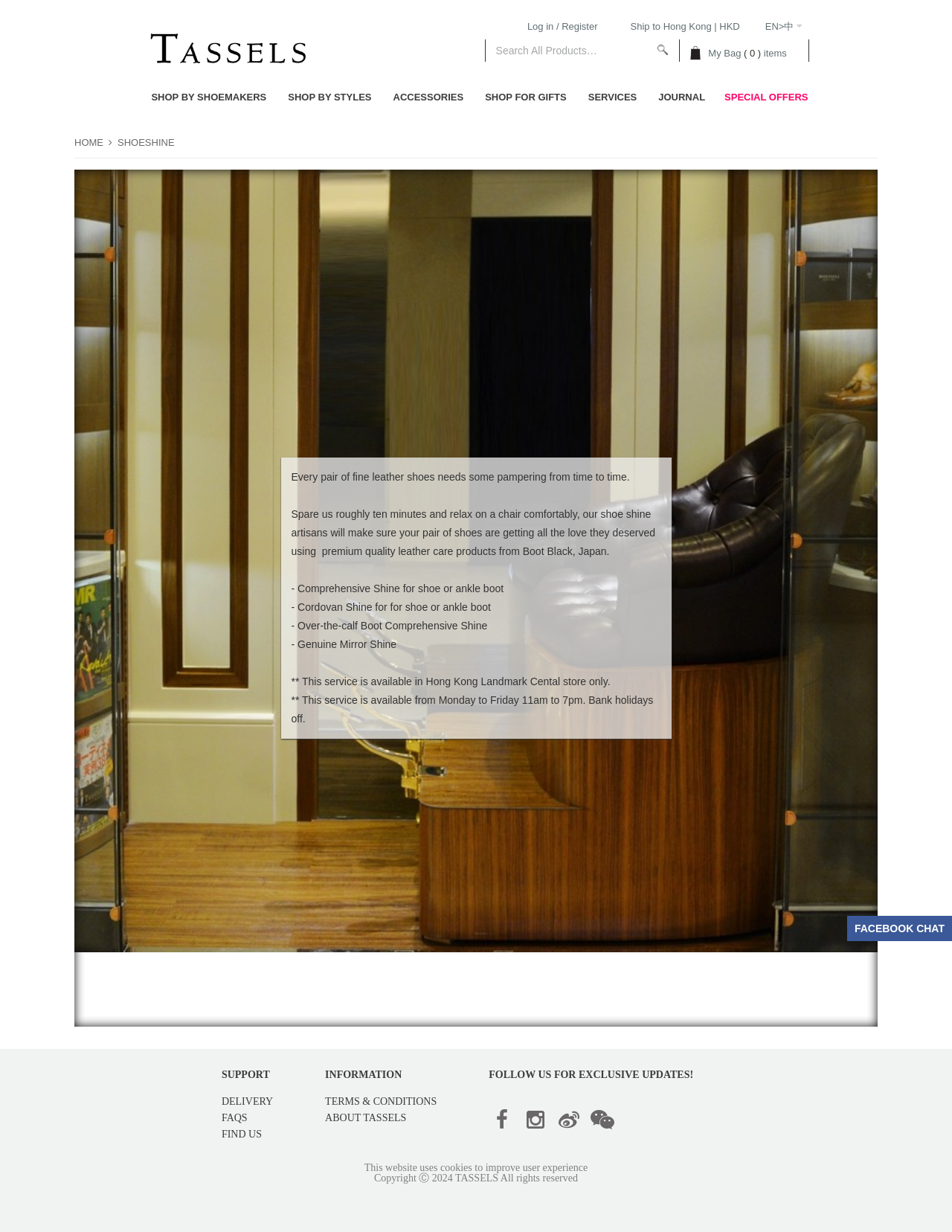Carefully examine the image and provide an in-depth answer to the question: What is the location of the 'SHOESHINE' service?

I found this information in the text '** This service is available in Hong Kong Landmark Cental store only.' which specifies the location of the service.